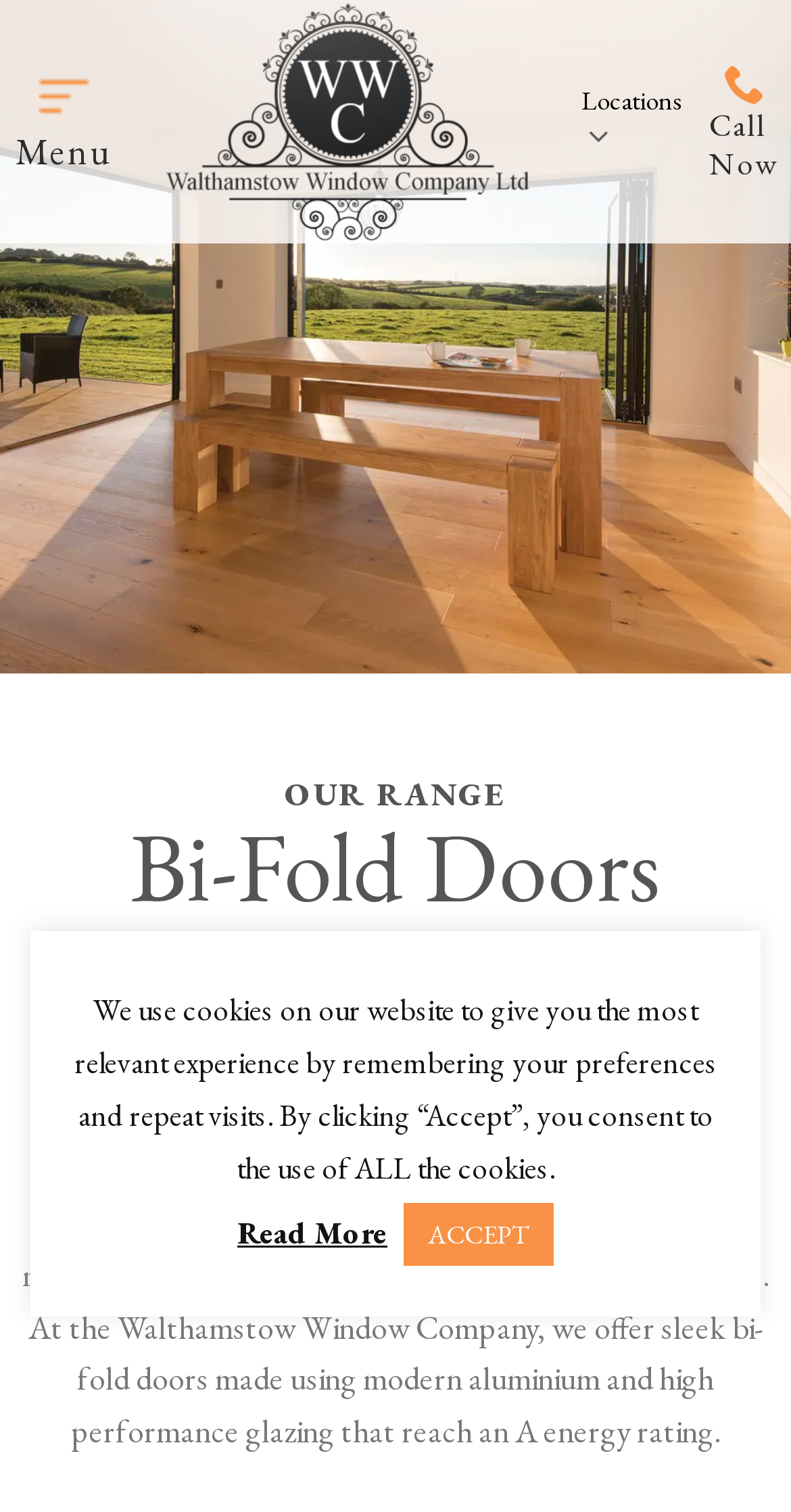Generate a thorough caption that explains the contents of the webpage.

The webpage is about Bi-Fold Doors Epping, supplied by Walthamstow Window Company. At the top left, there is a link to "Walthamstow Windows" accompanied by an image with the same name. Next to it, there is a "Menu" link that controls the main menu. On the top right, there are two links: "Locations" and "Call Now" with a phone icon.

Below the top section, there are two headings: "OUR RANGE" and "Bi-Fold Doors Epping". Under these headings, there is a paragraph of text describing bi-fold doors in Epping, highlighting their luxury features and energy efficiency.

At the bottom of the page, there is a notice about cookies, informing users that the website uses cookies to provide a personalized experience. This notice includes a "Read More" link and an "ACCEPT" button to consent to the use of cookies.

Overall, the webpage has a simple layout with a clear focus on bi-fold doors and the company's offerings.